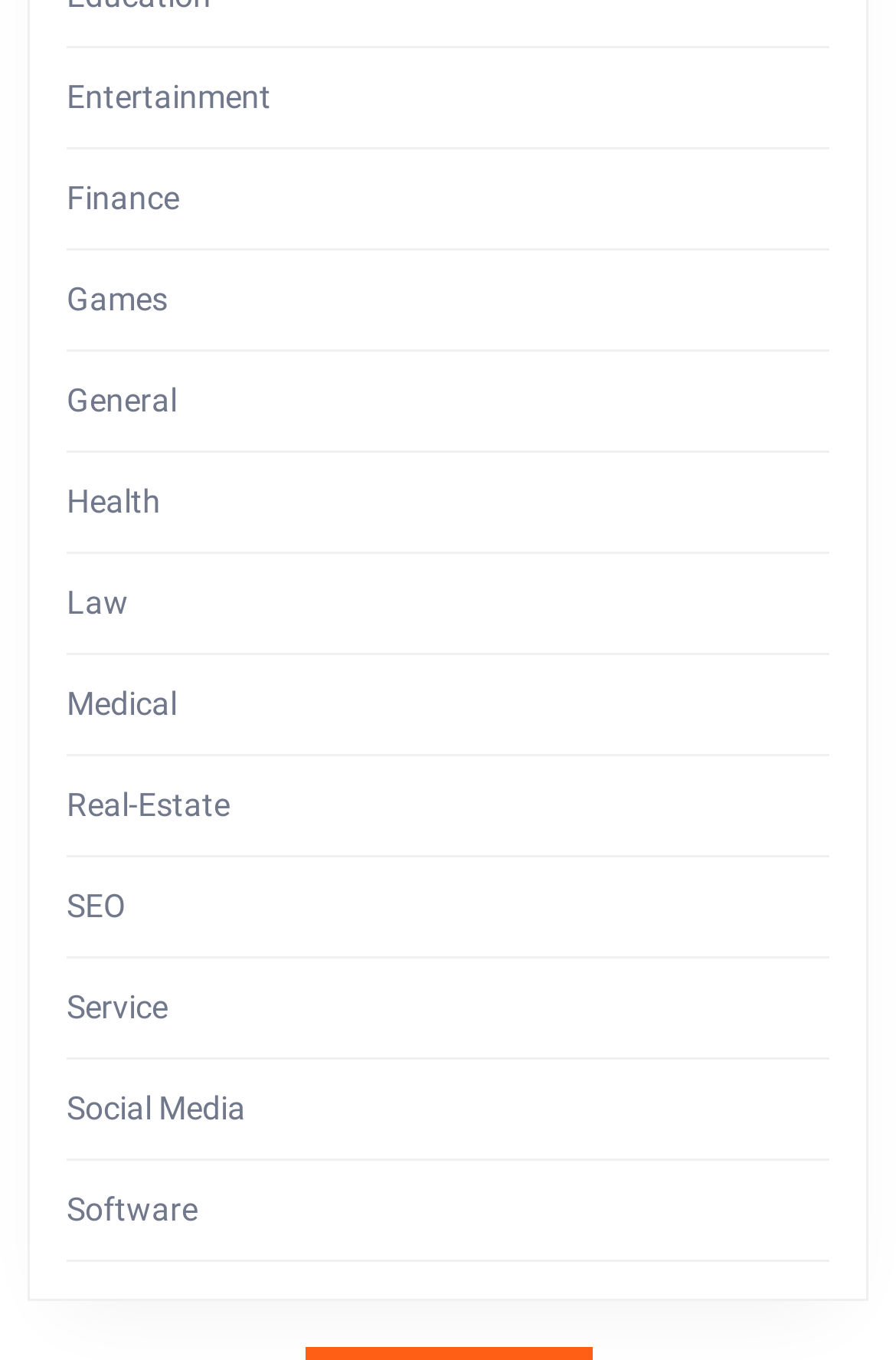Identify the bounding box coordinates of the part that should be clicked to carry out this instruction: "Browse Finance".

[0.074, 0.132, 0.2, 0.159]